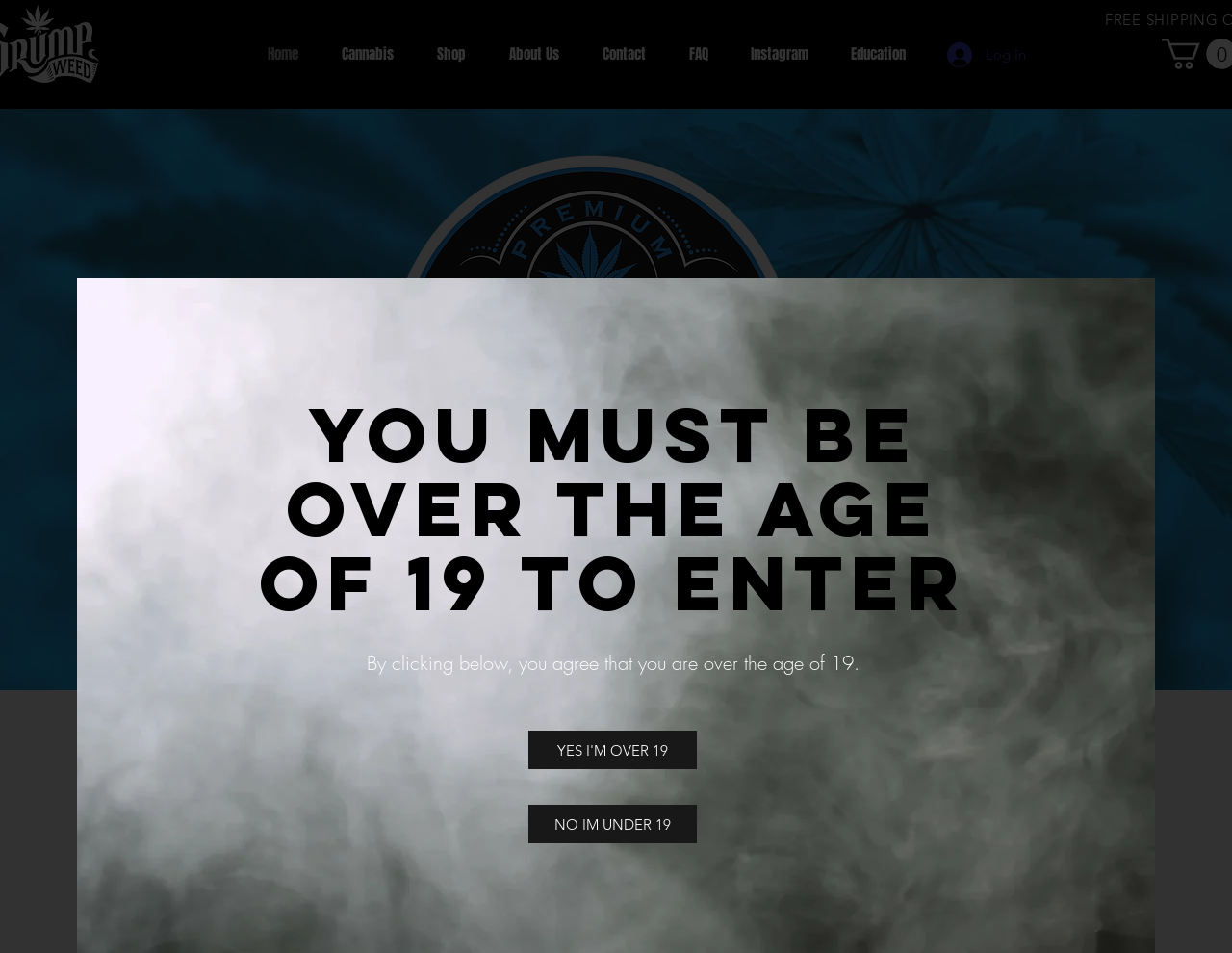Mark the bounding box of the element that matches the following description: "FAQ".

[0.541, 0.031, 0.592, 0.082]